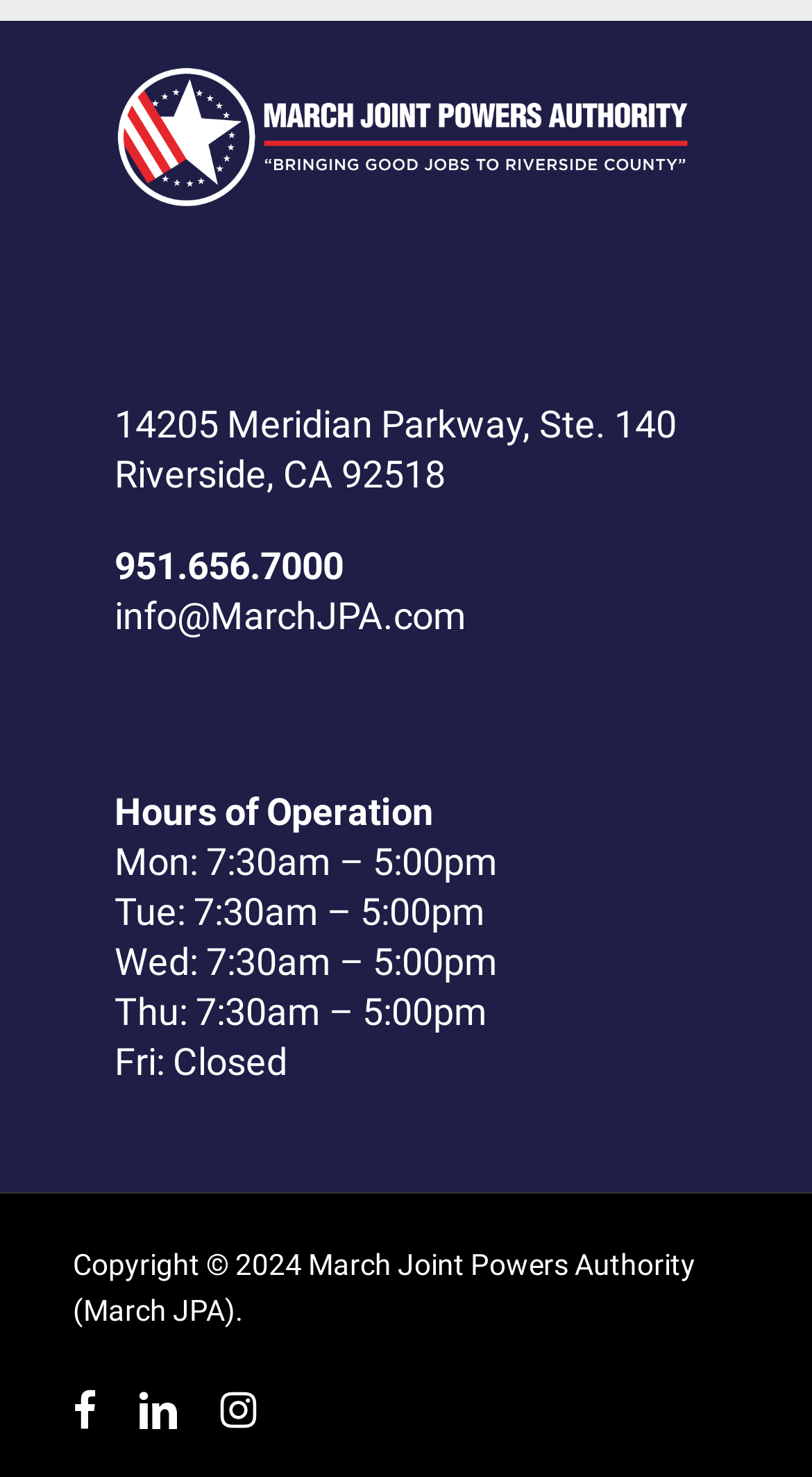Bounding box coordinates should be in the format (top-left x, top-left y, bottom-right x, bottom-right y) and all values should be floating point numbers between 0 and 1. Determine the bounding box coordinate for the UI element described as: facebook

[0.09, 0.938, 0.118, 0.972]